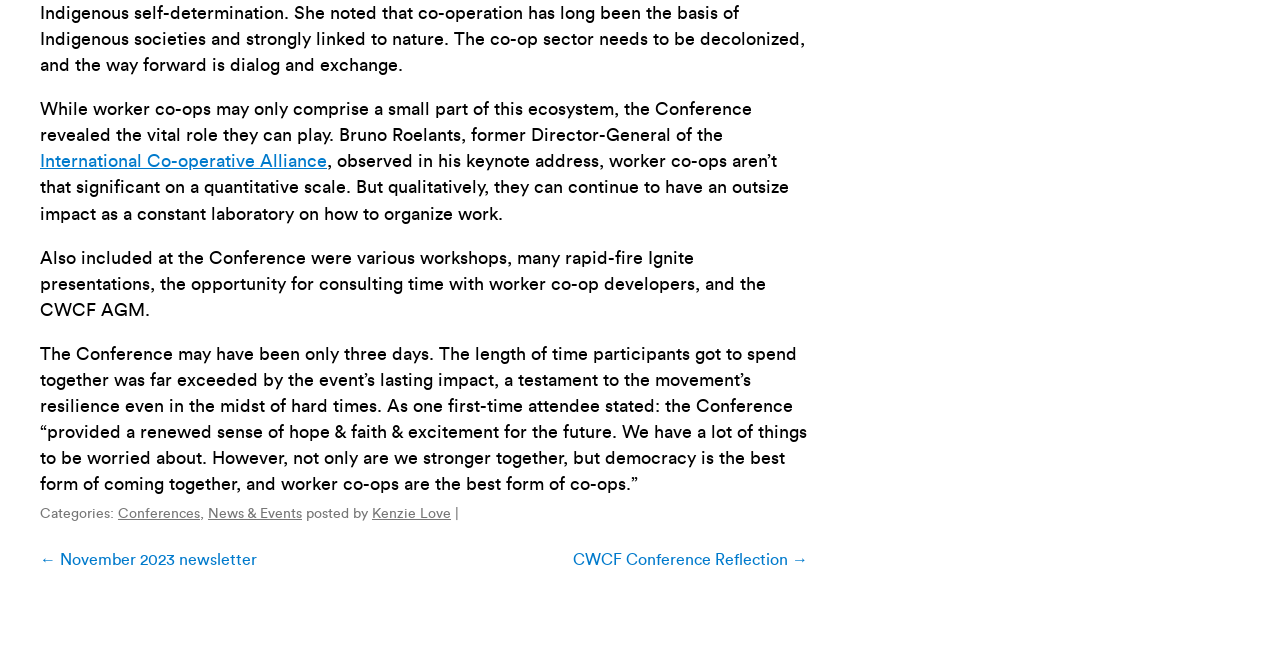What is the purpose of the Conference?
Look at the image and answer with only one word or phrase.

to organize work